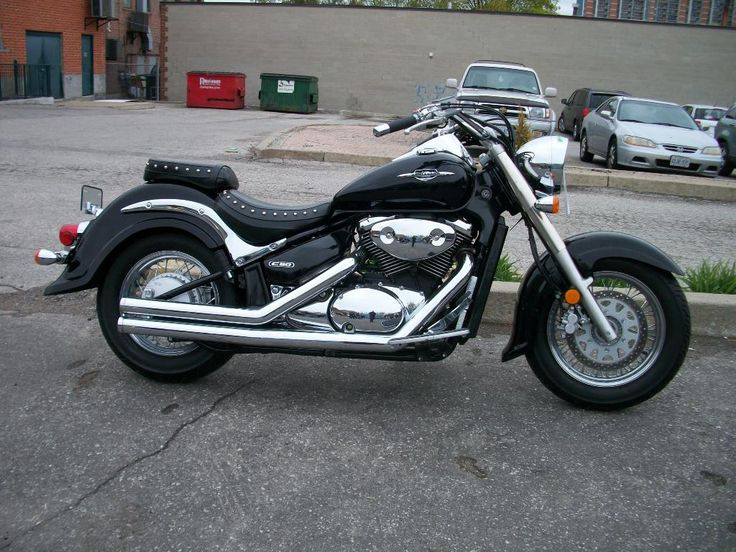Give a thorough explanation of the elements present in the image.

The image depicts a sleek black motorcycle, prominently showcasing its chrome accents and stylish design. With a classic cruiser aesthetic, the bike features a low-slung seat and a comfortable riding position, making it suitable for long journeys. The motorcycle's chrome exhaust pipes gleam in the light, adding to its polished look. In the background, a gritty urban environment is visible, with some green dumpsters and parked cars, hinting at the bike's versatile use in city settings. This motorcycle exemplifies a blend of power and elegance, reflecting the spirit of freedom associated with motorcycle riding.